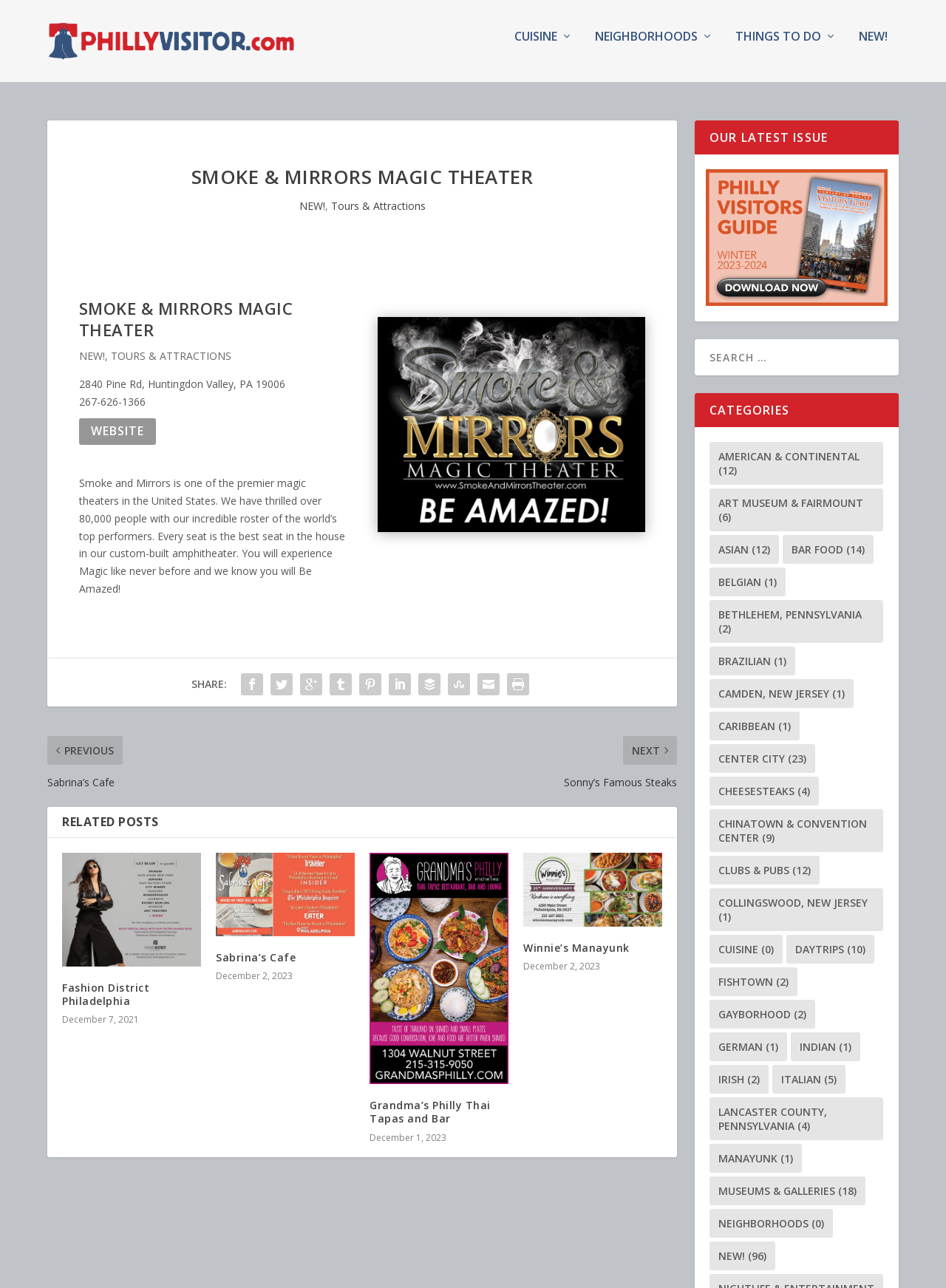Please find the bounding box coordinates of the section that needs to be clicked to achieve this instruction: "Open the About us page".

None